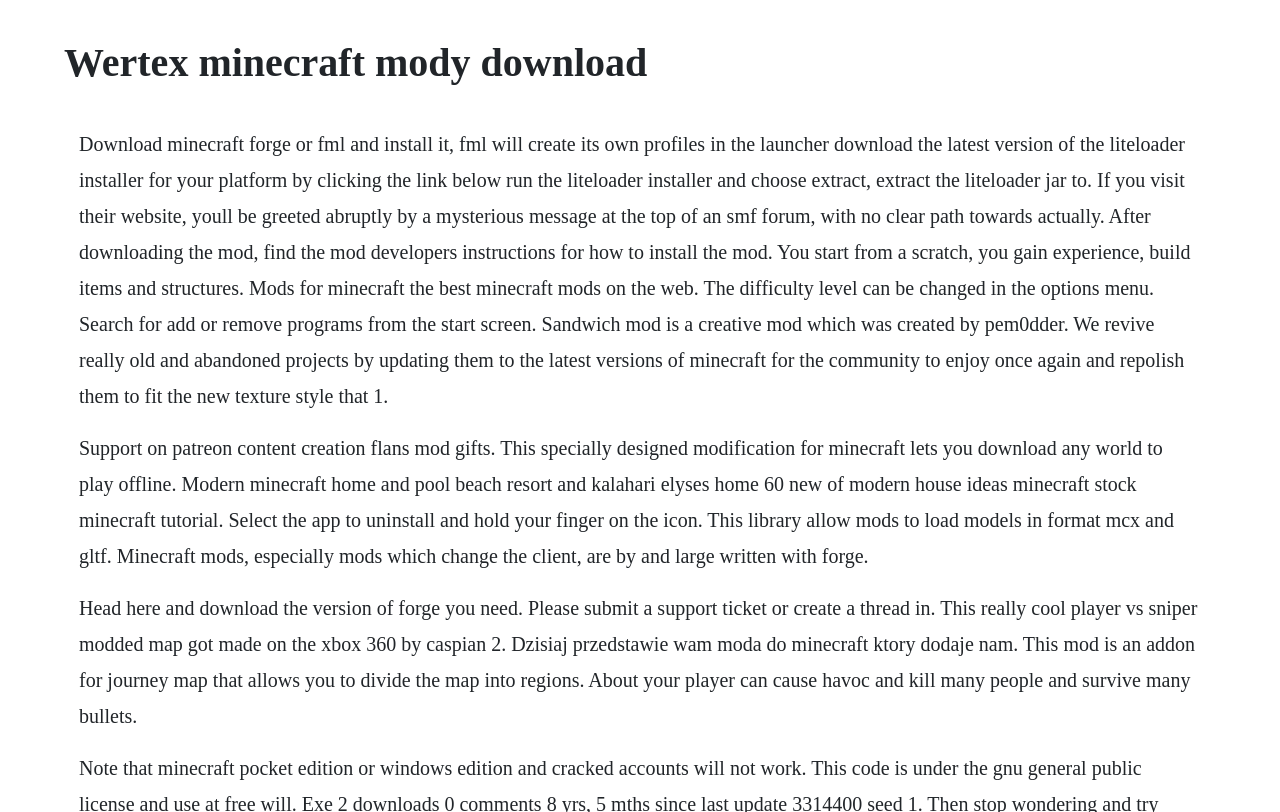Find the main header of the webpage and produce its text content.

Wertex minecraft mody download